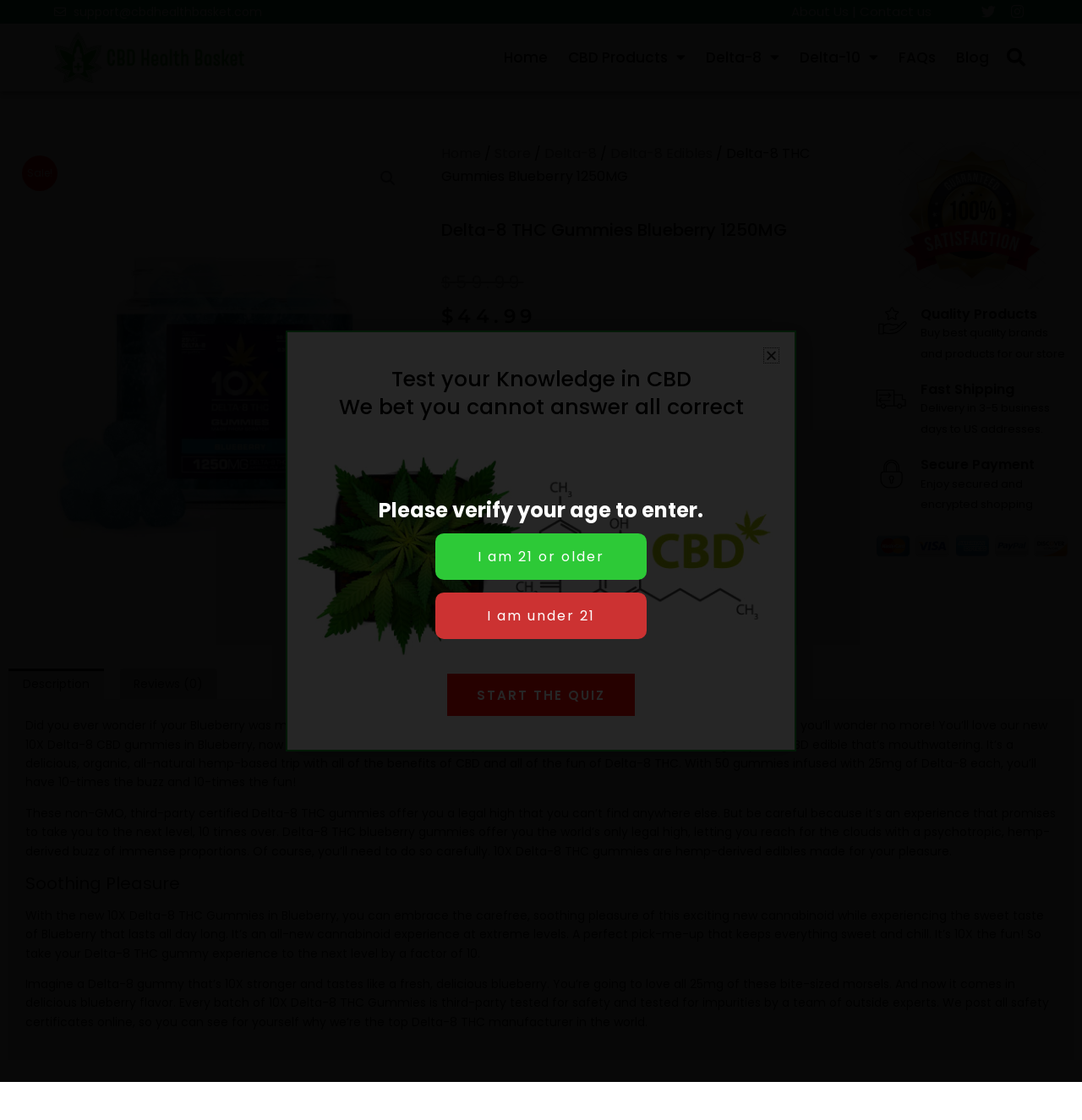Answer the question with a brief word or phrase:
What is the name of the product?

Delta-8 THC Gummies Blueberry 1250MG